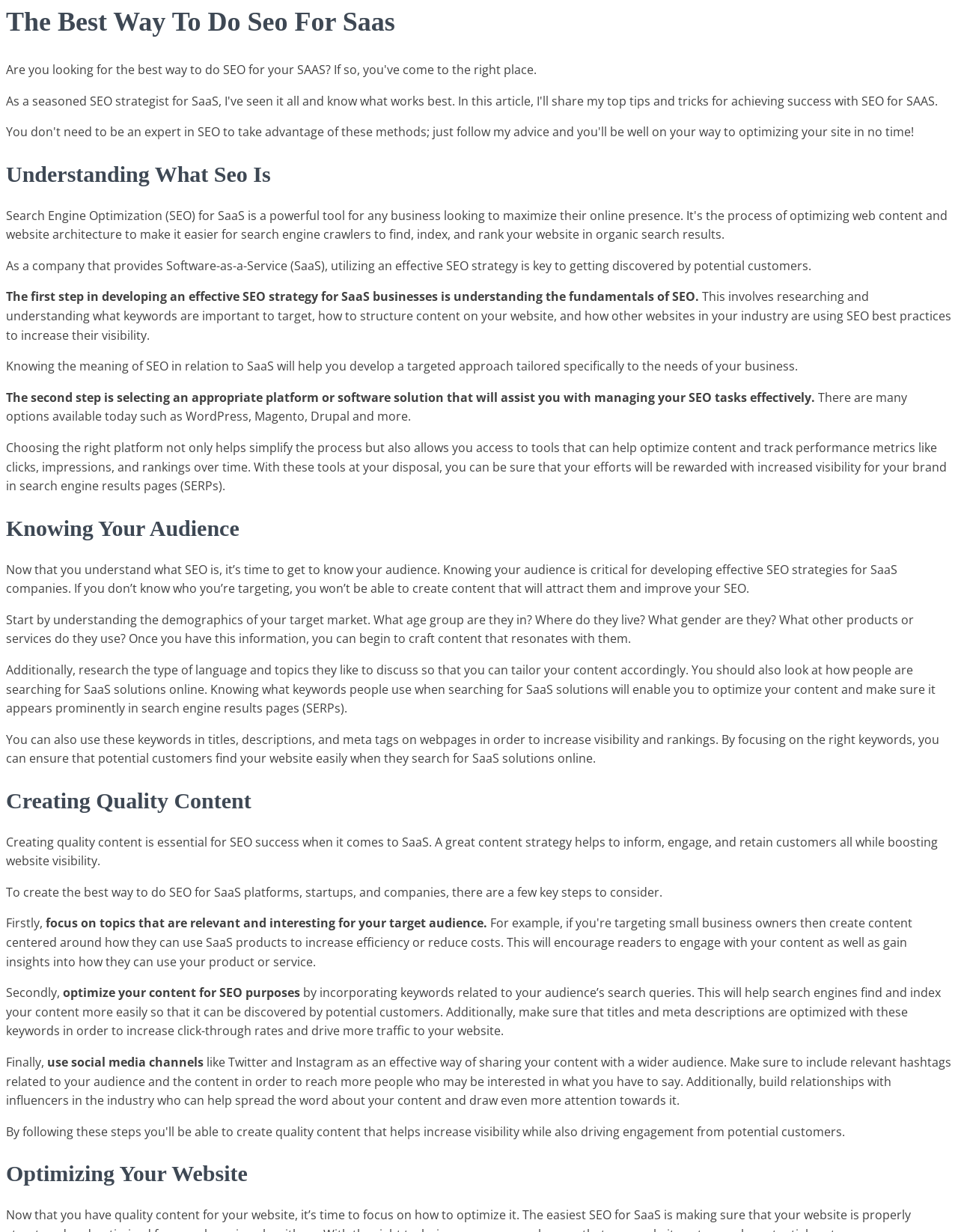What is the purpose of optimizing titles and meta descriptions?
Provide a fully detailed and comprehensive answer to the question.

Optimizing titles and meta descriptions with relevant keywords is important because it helps search engines find and index the content more easily, which can increase click-through rates and drive more traffic to the website.